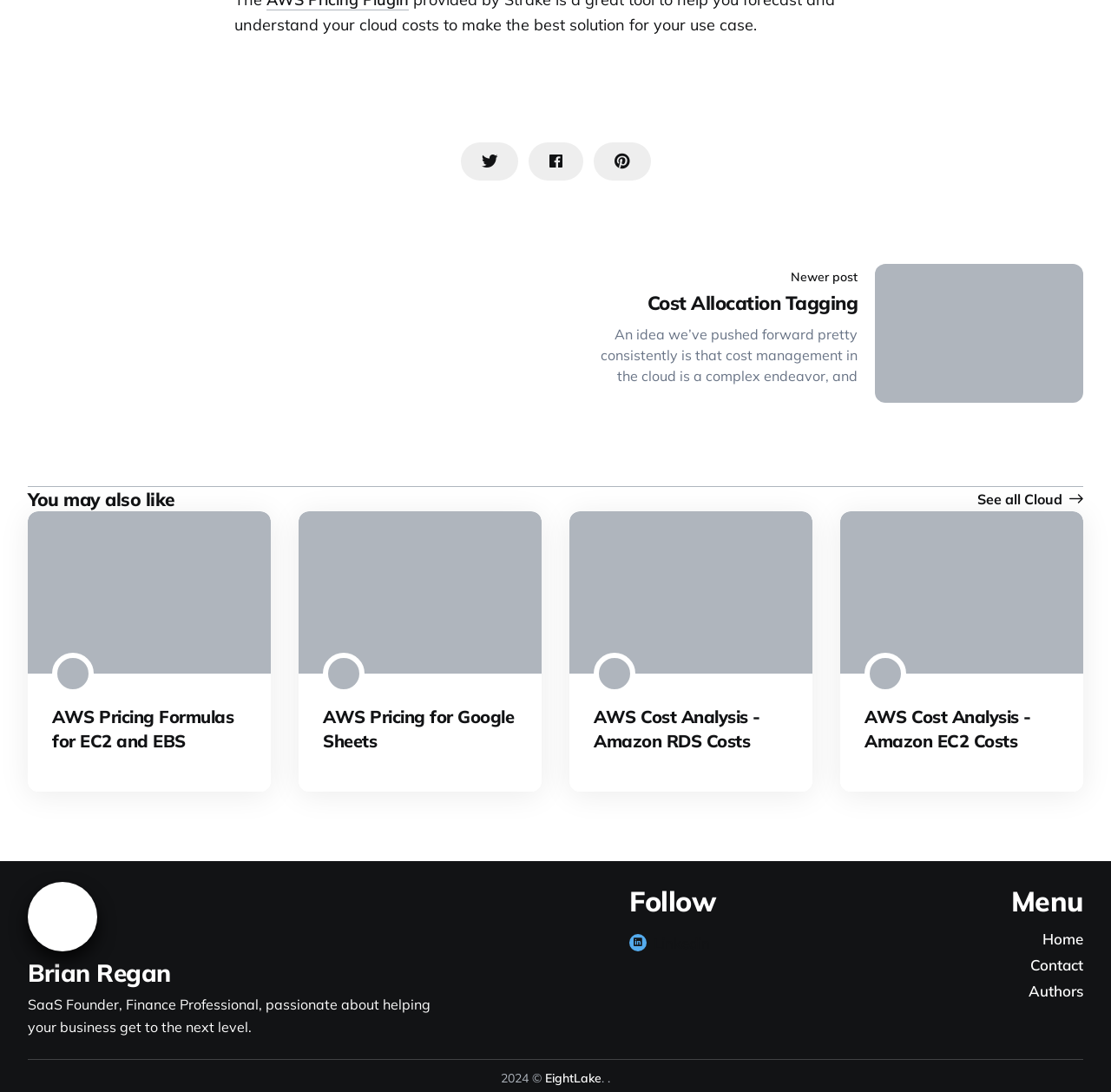What is the social media platform linked in the 'Follow' section?
Please provide a comprehensive answer to the question based on the webpage screenshot.

I found the social media platform linked in the 'Follow' section by looking at the link element with the text 'Linkedin' which is located in the 'Follow' section, indicating that it is the social media platform linked.